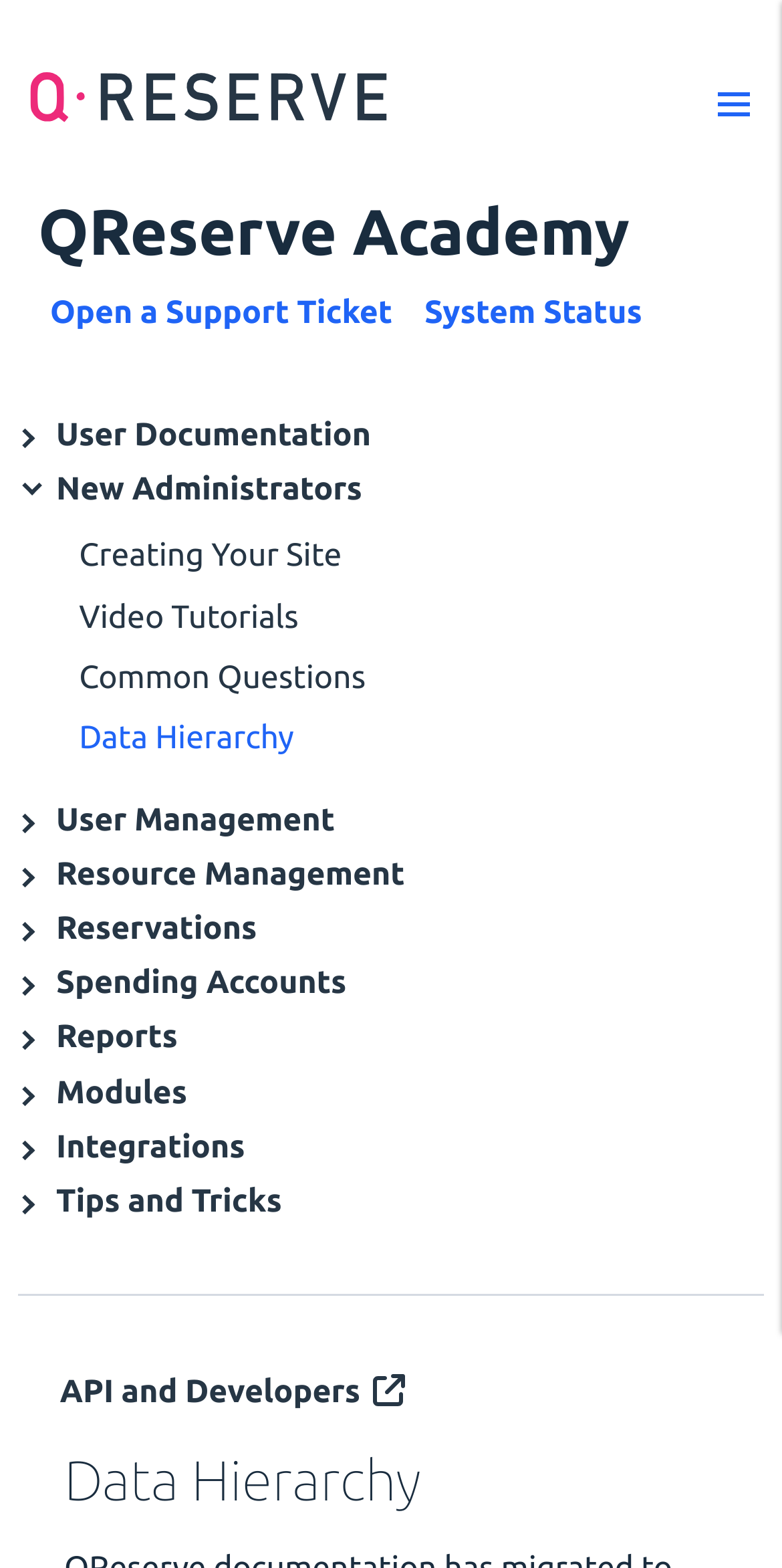Detail the webpage's structure and highlights in your description.

The webpage appears to be a documentation or support portal for QReserve, a software for equipment booking, lending, sharing, showcasing, and reporting. At the top left, there is a QReserve logo, accompanied by a "Skip to content" link. On the top right, there is a "Toggle Menu" button.

Below the logo, there is a main navigation section with several headings, including "QReserve Academy", "User Documentation", "New Administrators", "User Management", "Resource Management", "Reservations", "Spending Accounts", "Reports", "Modules", "Integrations", and "Tips and Tricks". Each of these headings has a corresponding button that can be expanded to reveal more content.

To the right of the navigation section, there is a "System Status" link and an "Open a Support Ticket" link. Further down, there is a horizontal separator, followed by an "API and Developers" link.

At the bottom of the page, there is a "Data Hierarchy" heading. The overall layout of the page is organized, with clear headings and concise text, making it easy to navigate and find relevant information.